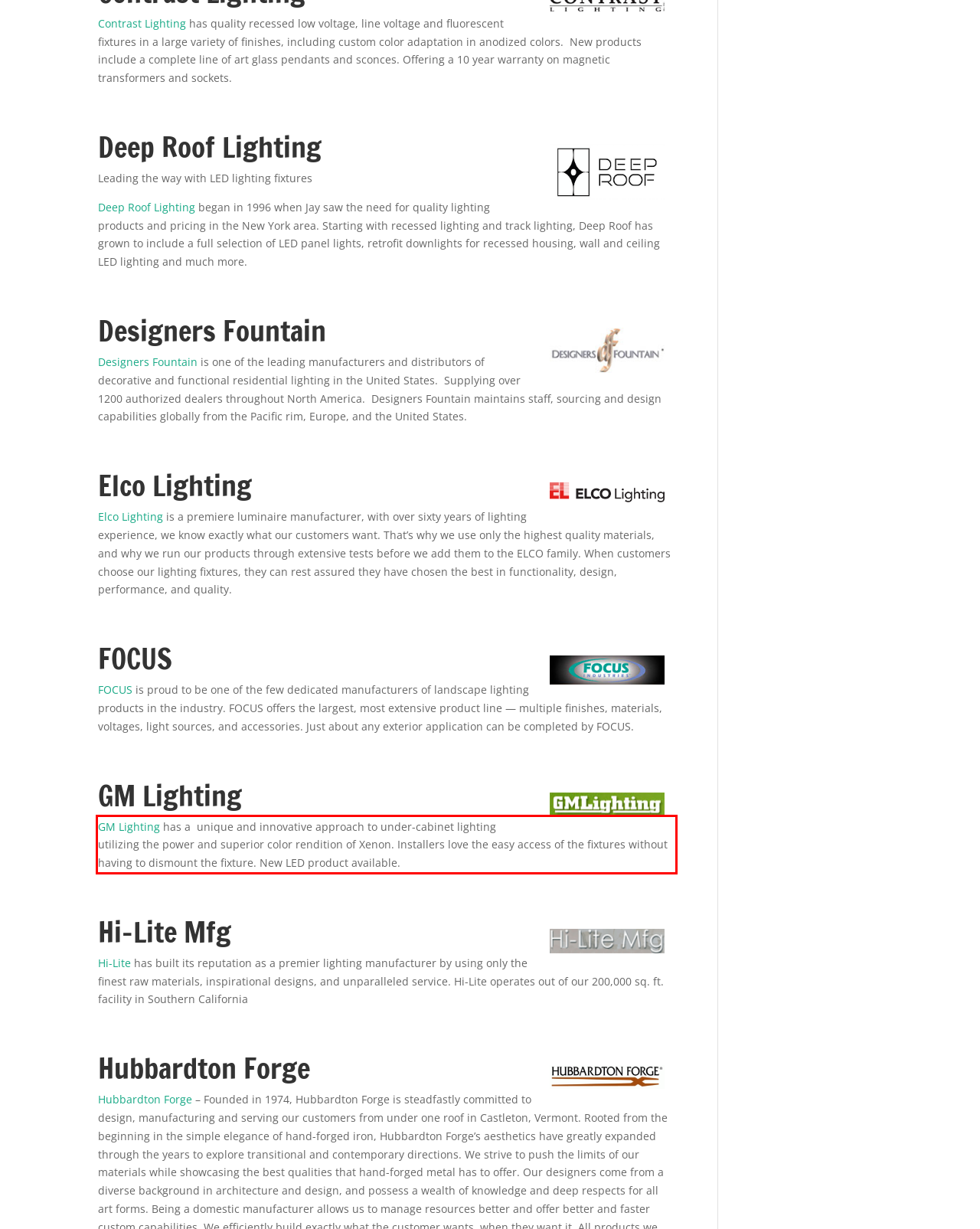Using the provided webpage screenshot, identify and read the text within the red rectangle bounding box.

GM Lighting has a unique and innovative approach to under-cabinet lighting utilizing the power and superior color rendition of Xenon. Installers love the easy access of the fixtures without having to dismount the fixture. New LED product available.